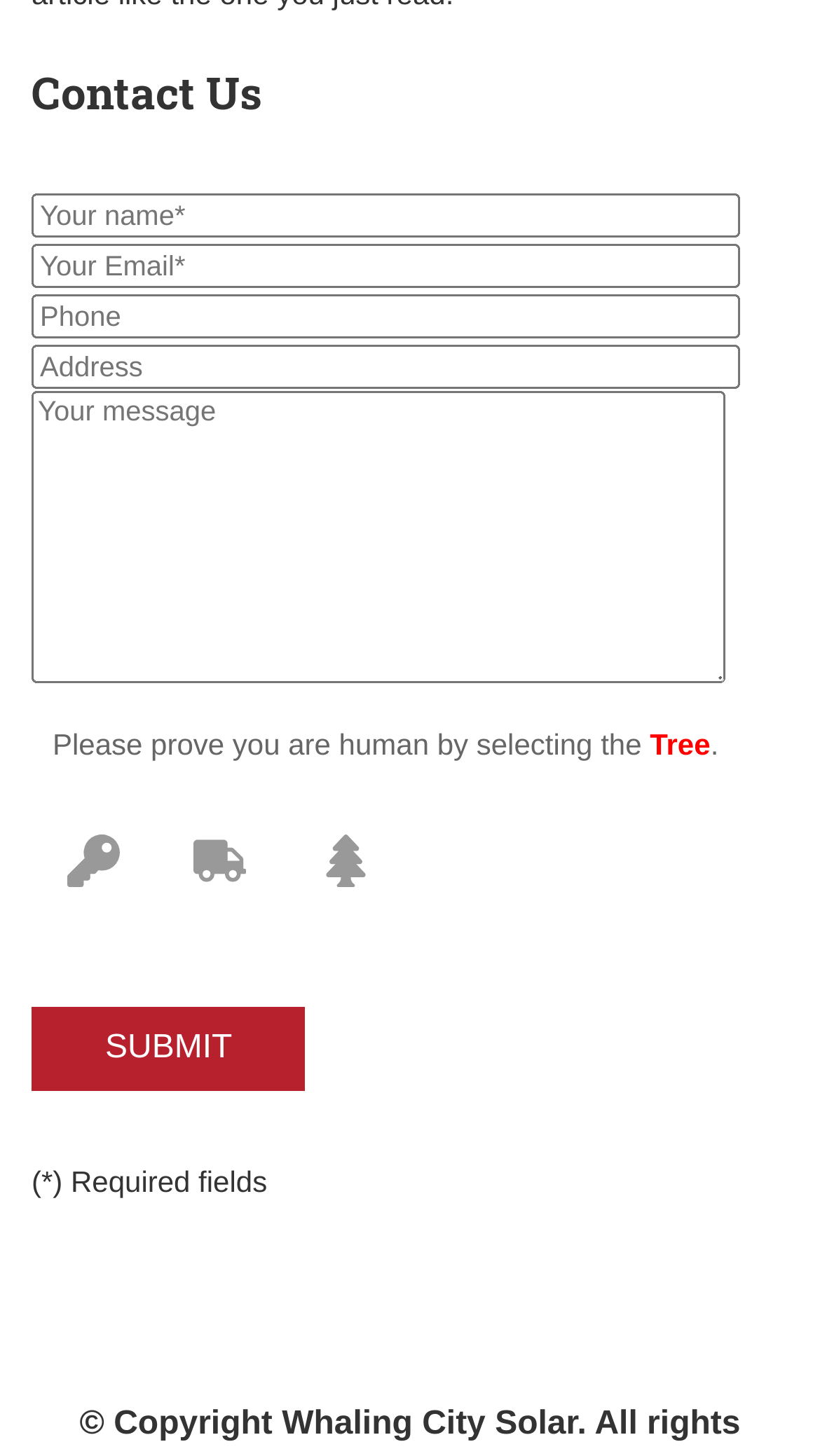What is the purpose of the 'Tree' selection?
Refer to the image and provide a concise answer in one word or phrase.

Prove humanity